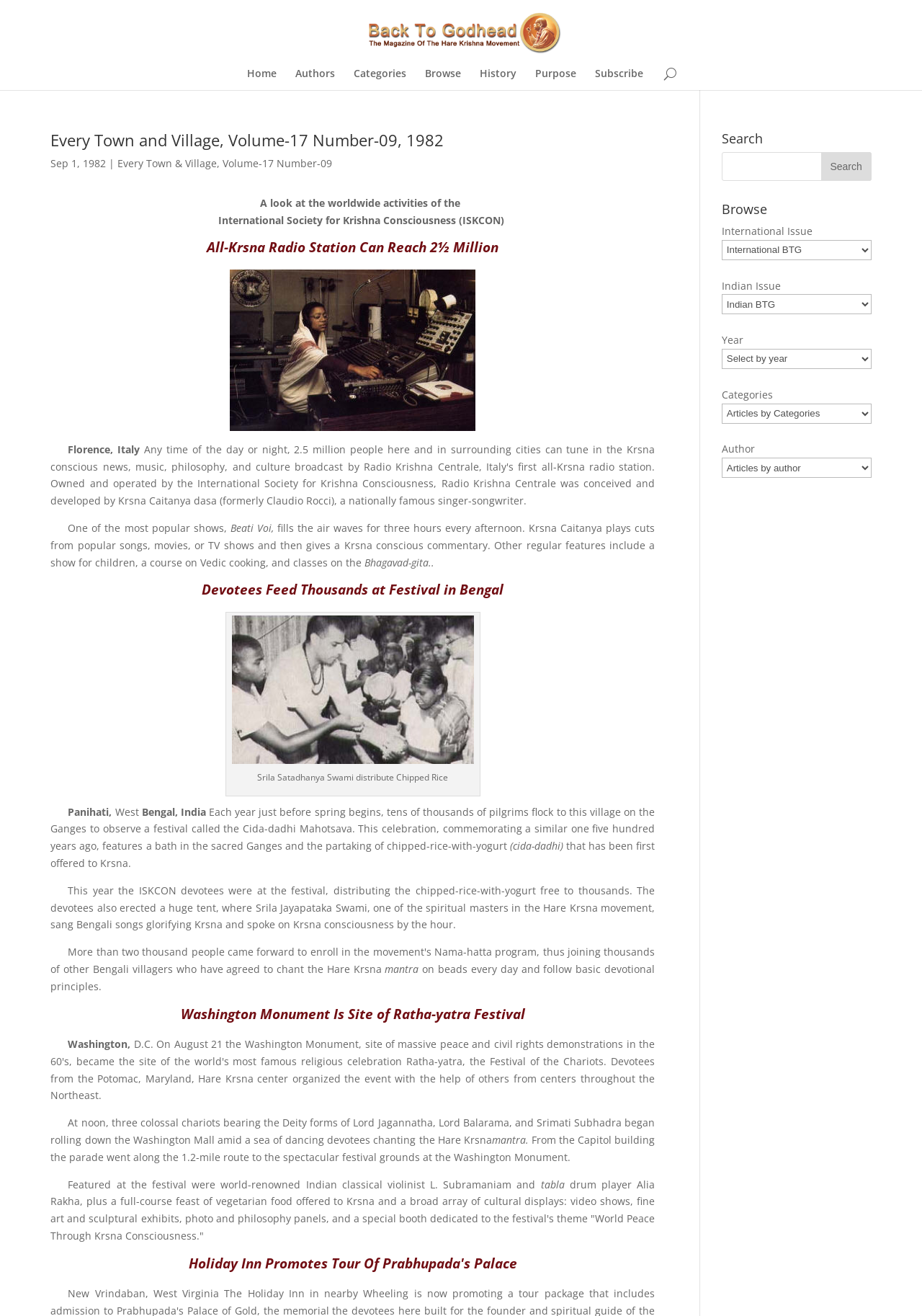Can you find the bounding box coordinates for the element that needs to be clicked to execute this instruction: "Click on the 'Subscribe' link"? The coordinates should be given as four float numbers between 0 and 1, i.e., [left, top, right, bottom].

[0.645, 0.052, 0.698, 0.068]